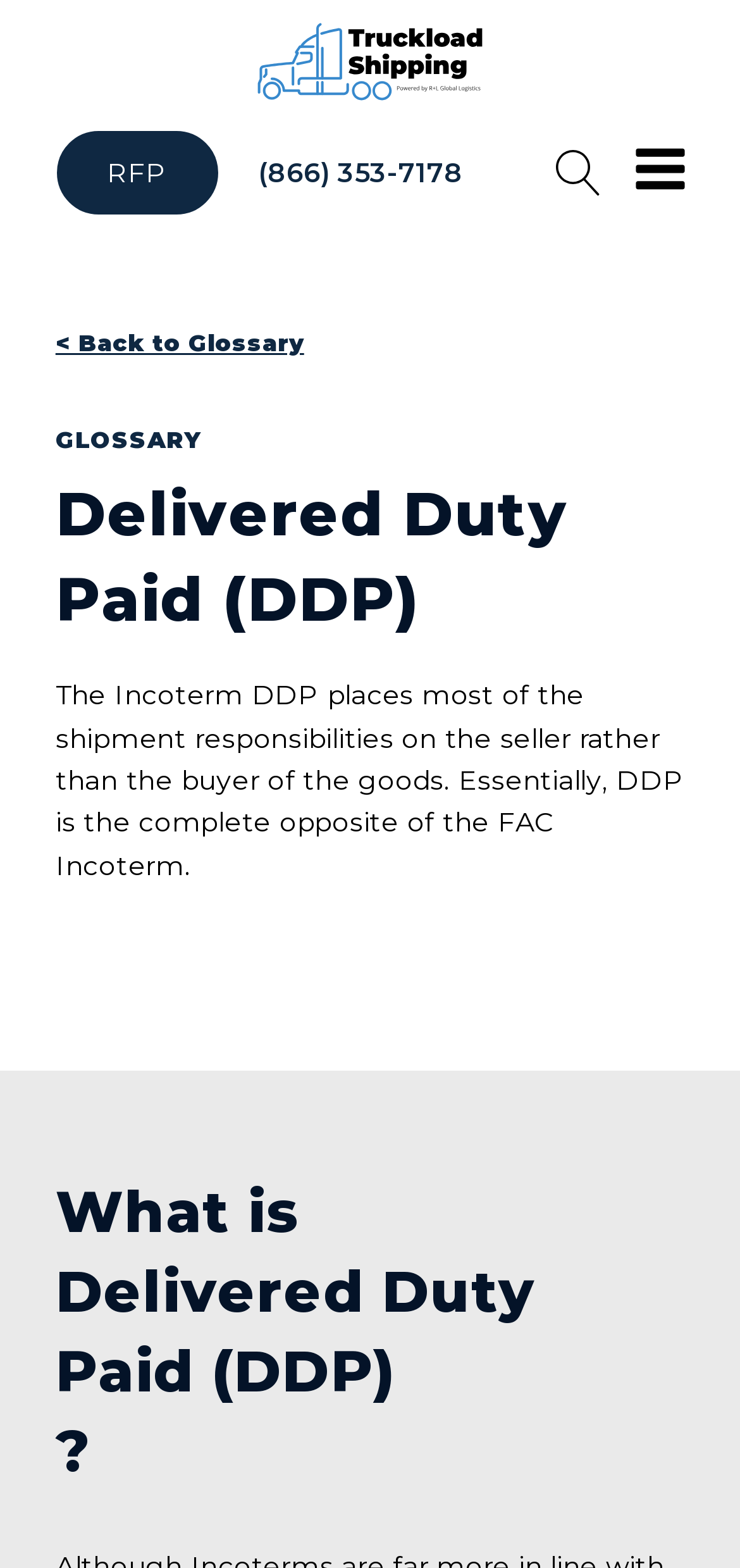What is the principal heading displayed on the webpage?

Delivered Duty Paid (DDP)